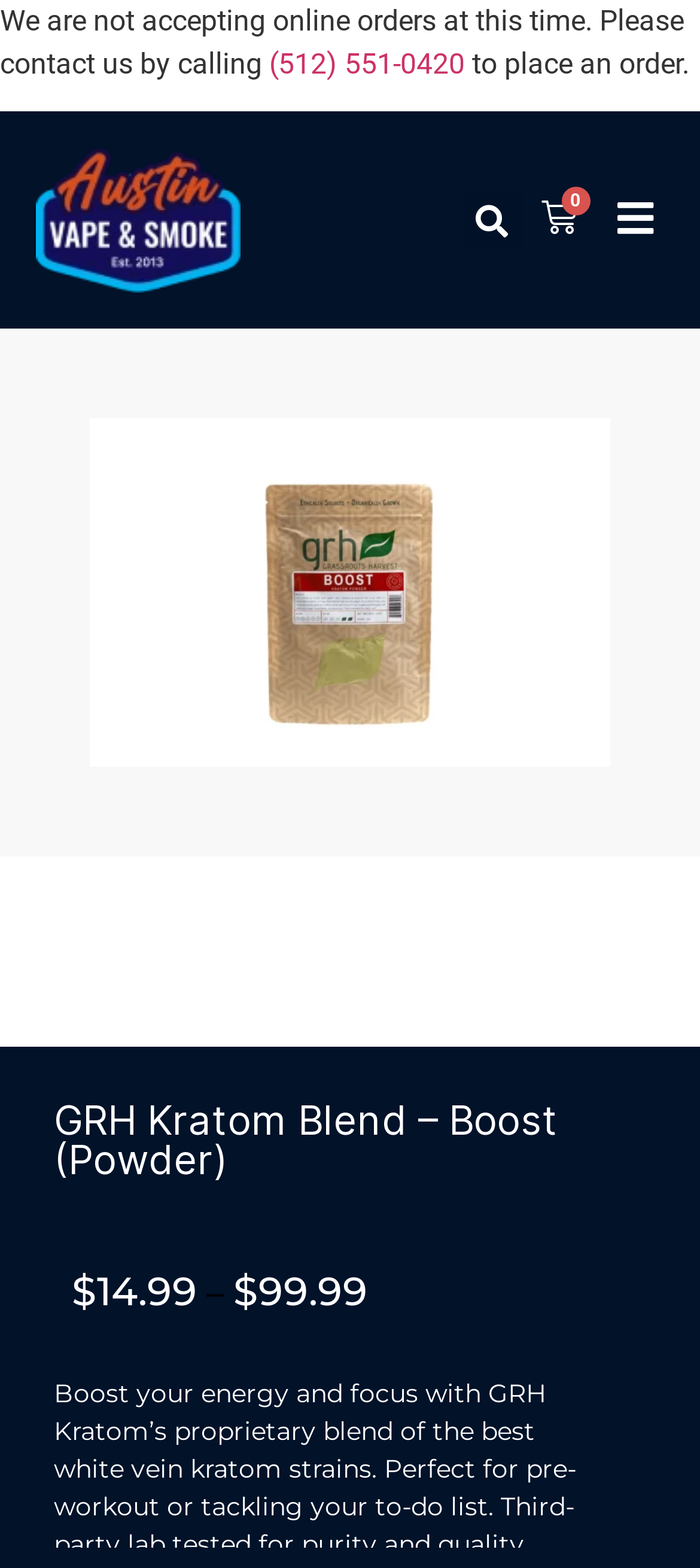Illustrate the webpage's structure and main components comprehensively.

The webpage is about GRH Kratom Blend, specifically the "Boost" product, which is a proprietary blend of white vein kratom strains for enhanced energy and focus. 

At the top of the page, there is a notification stating that online orders are not being accepted at this time, and customers are instructed to call a phone number to place an order. 

Below this notification, there is a search bar with a "Search" button. To the right of the search bar, there is a link to the shopping cart, which is currently empty. 

The main product image, "GRH Kratom Blend – Boost (Powder)", is displayed prominently on the page, taking up a significant portion of the screen. 

Above the product image, there is a heading with the product name, "GRH Kratom Blend – Boost (Powder)". Below the image, there are prices listed, including "$14.99" and "$99.99". 

A brief product description is provided, stating that the product is perfect for pre-workout or tackling daily tasks, and that it is third-party lab tested for purity and quality. 

There are also several links on the page, including a login and register link, as well as an empty link with no text.